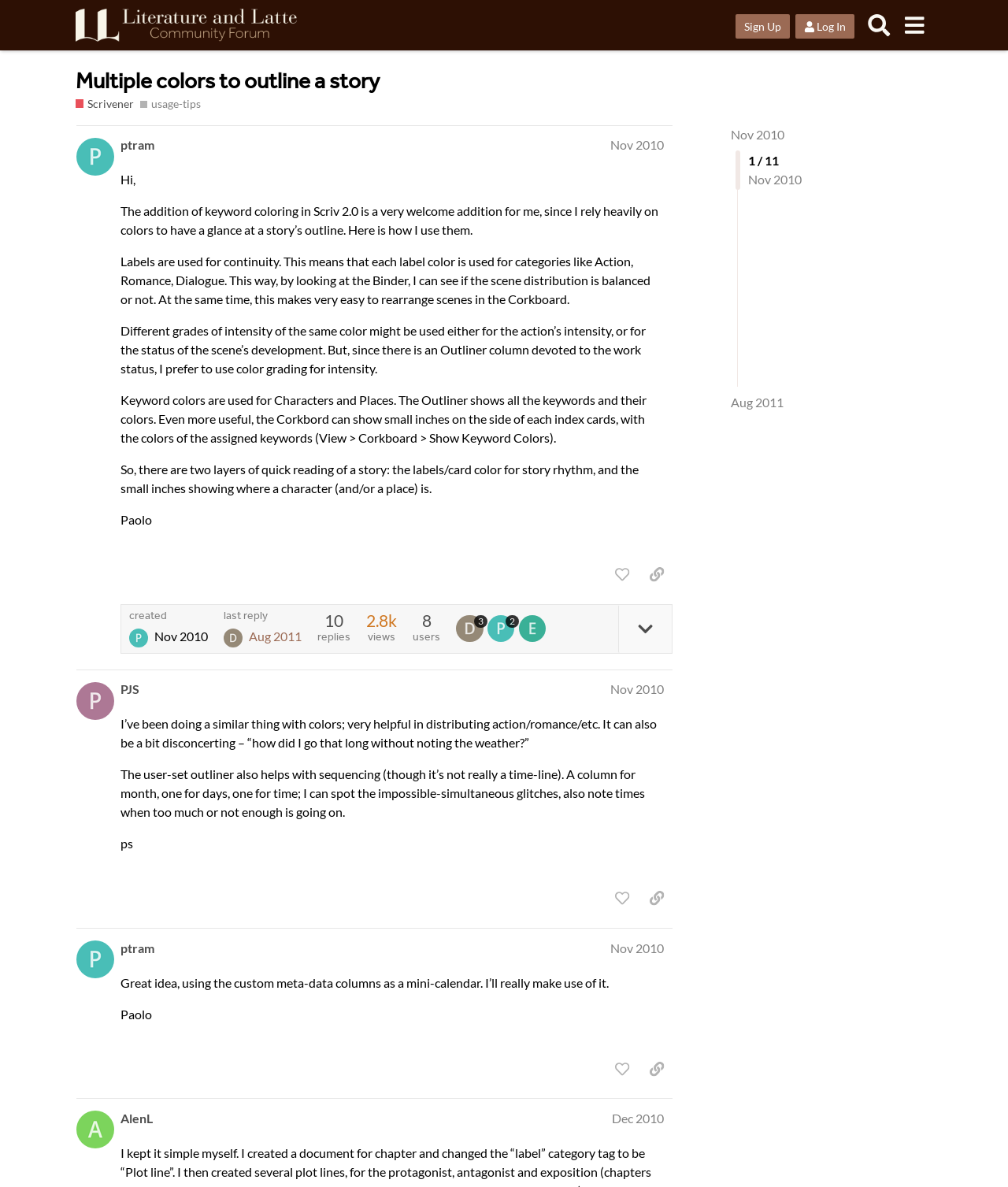Locate and provide the bounding box coordinates for the HTML element that matches this description: "title="like this post"".

[0.602, 0.473, 0.632, 0.496]